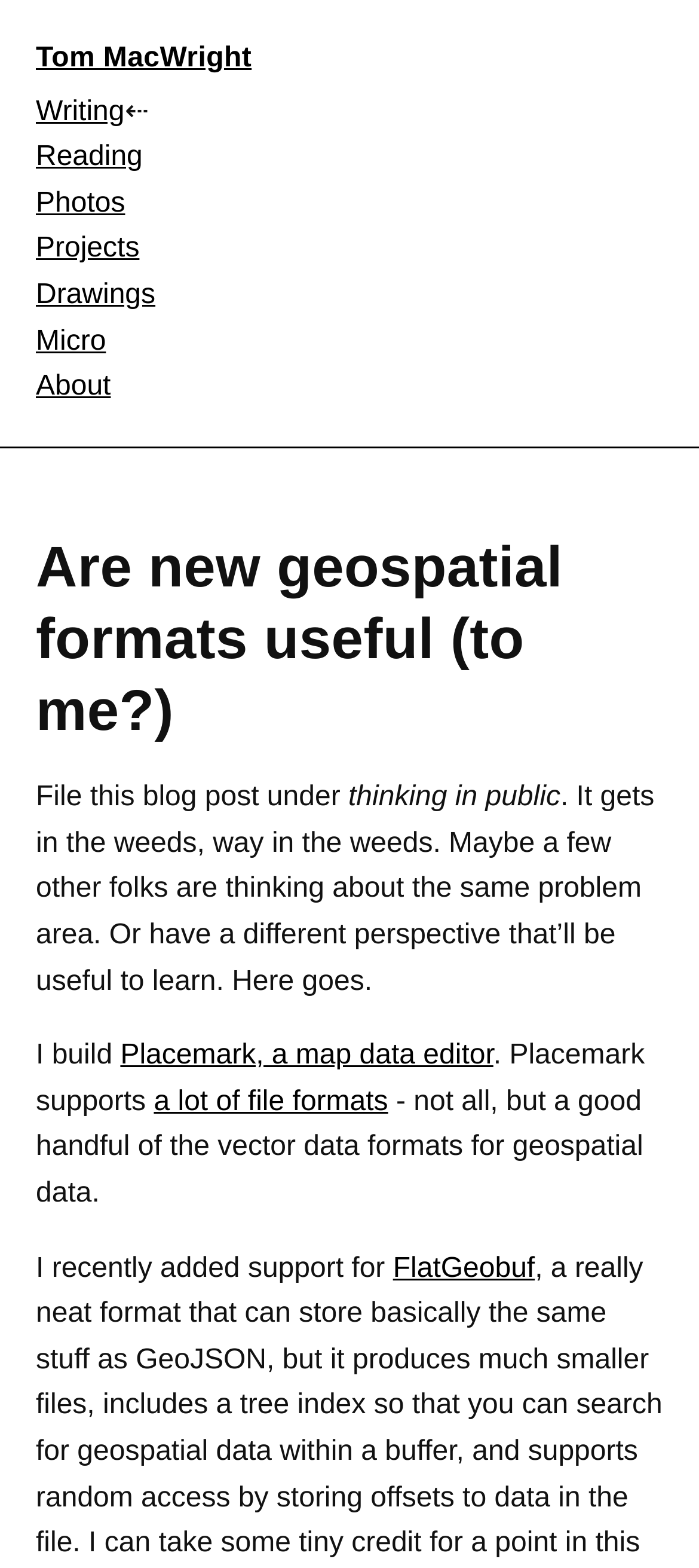Please locate the bounding box coordinates of the region I need to click to follow this instruction: "go to Tom MacWright's homepage".

[0.051, 0.027, 0.36, 0.047]